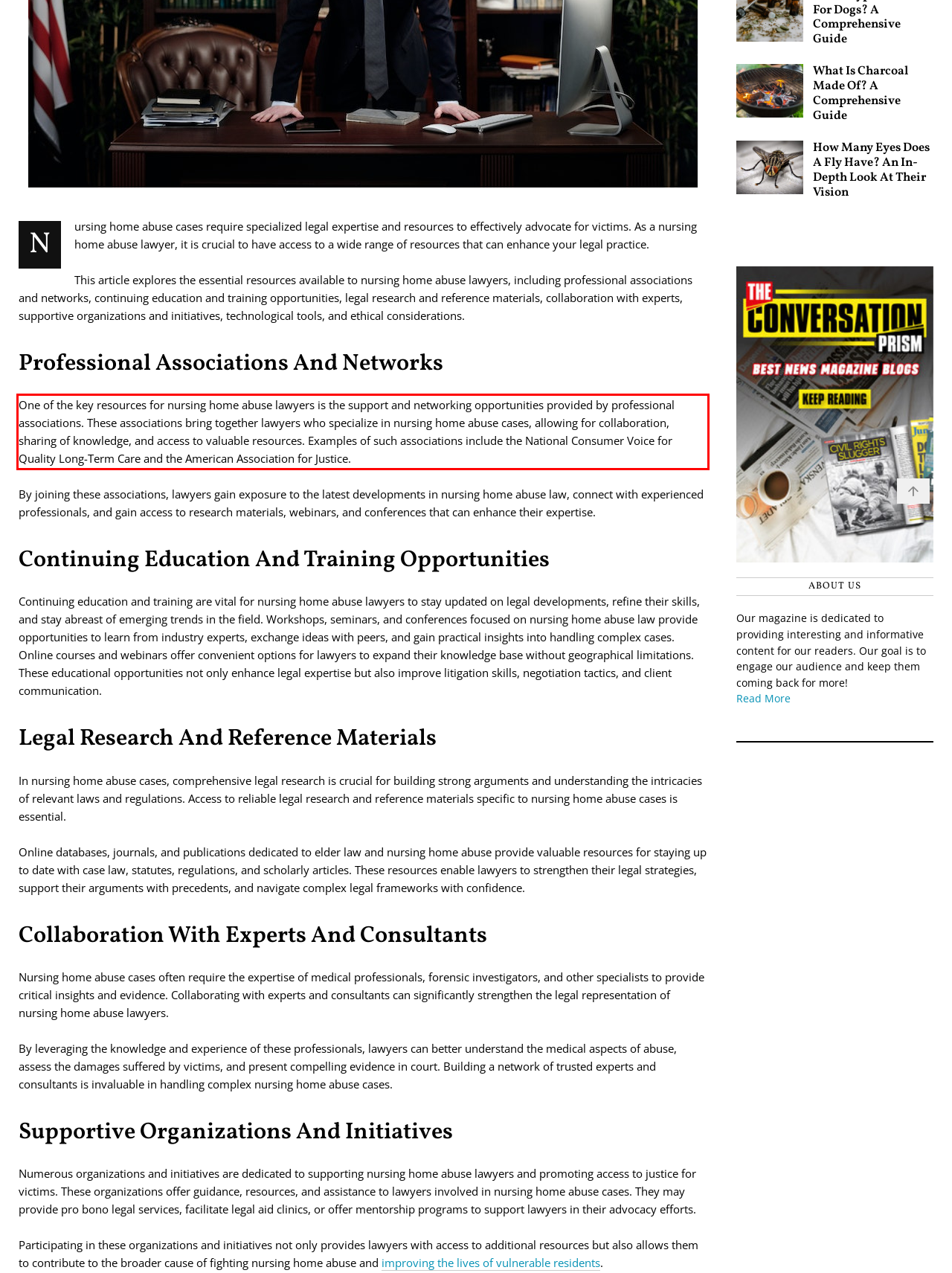You have a screenshot of a webpage where a UI element is enclosed in a red rectangle. Perform OCR to capture the text inside this red rectangle.

One of the key resources for nursing home abuse lawyers is the support and networking opportunities provided by professional associations. These associations bring together lawyers who specialize in nursing home abuse cases, allowing for collaboration, sharing of knowledge, and access to valuable resources. Examples of such associations include the National Consumer Voice for Quality Long-Term Care and the American Association for Justice.